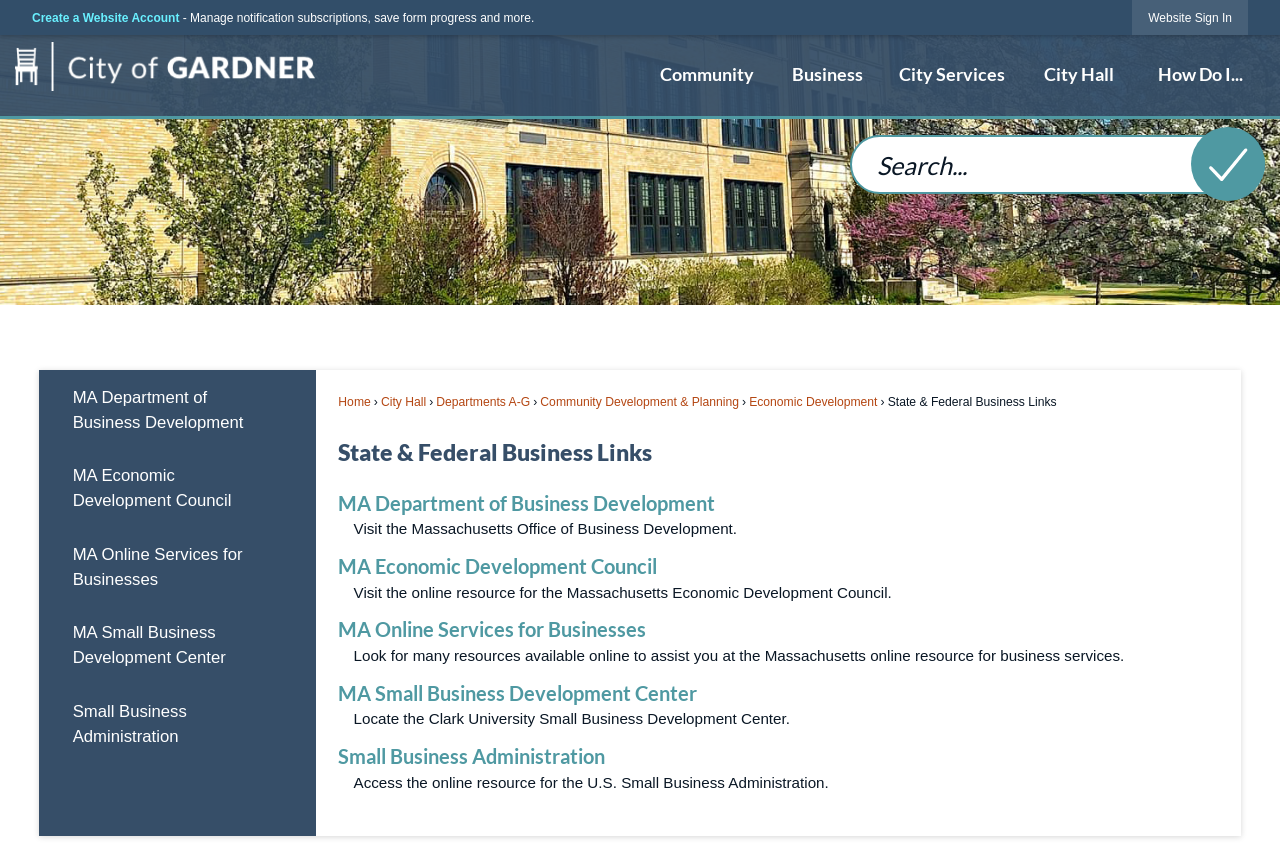For the following element description, predict the bounding box coordinates in the format (top-left x, top-left y, bottom-right x, bottom-right y). All values should be floating point numbers between 0 and 1. Description: Community Development & Planning

[0.422, 0.457, 0.577, 0.473]